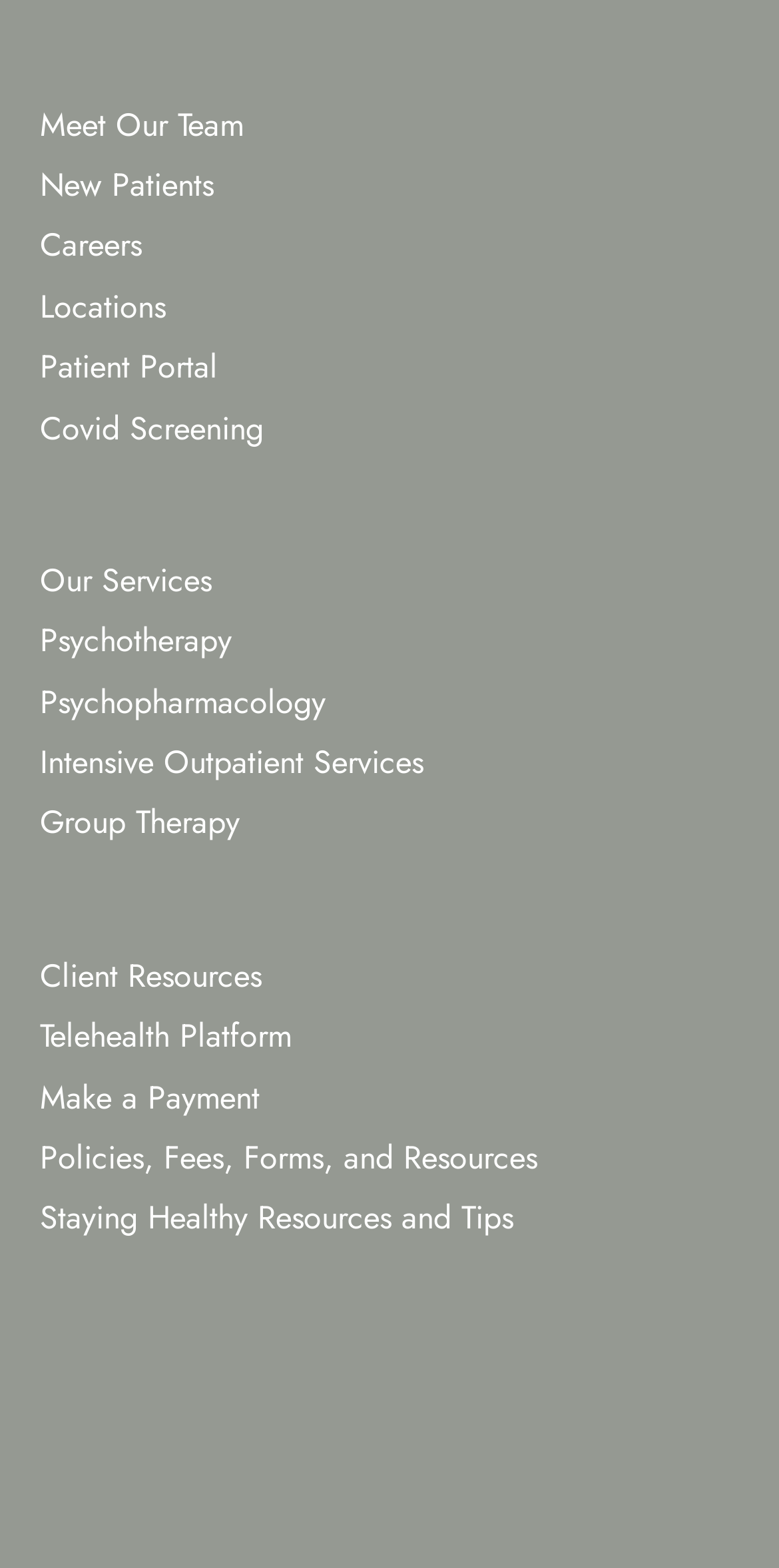Locate the bounding box coordinates of the element to click to perform the following action: 'Explore our locations'. The coordinates should be given as four float values between 0 and 1, in the form of [left, top, right, bottom].

[0.051, 0.176, 0.213, 0.215]